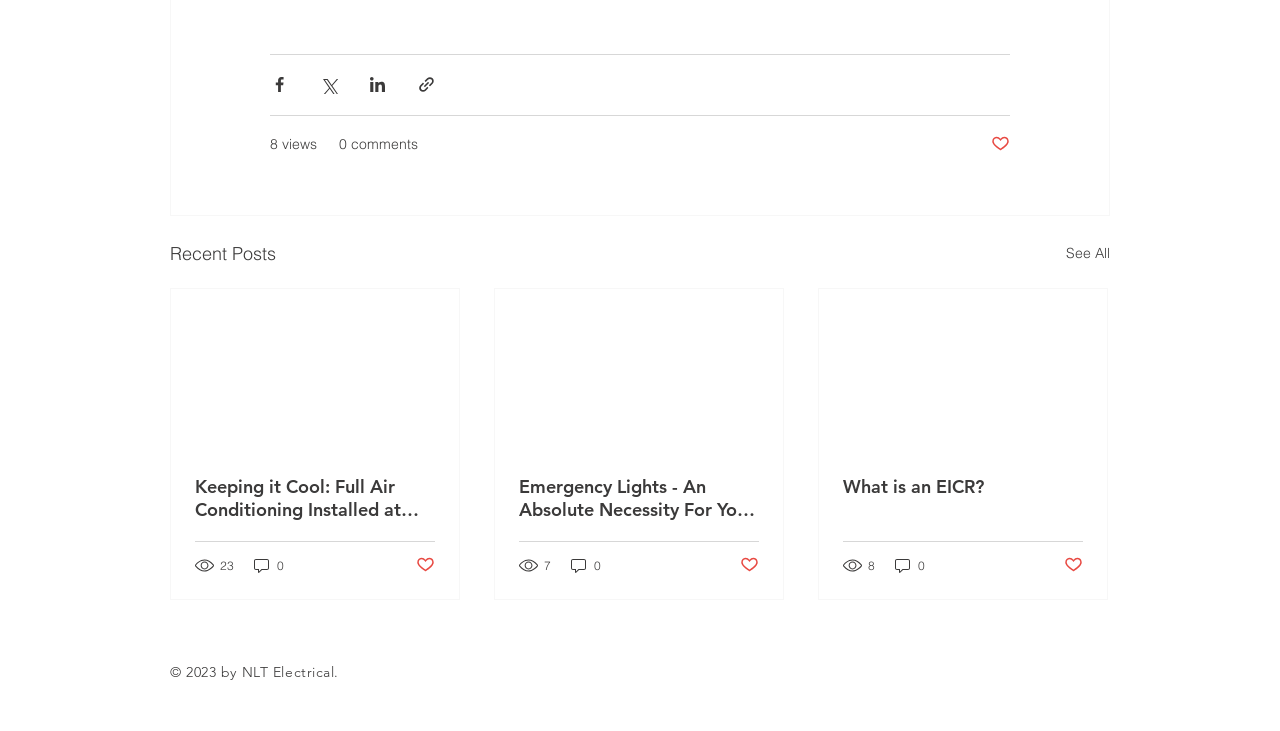Using the information in the image, could you please answer the following question in detail:
What is the number of views for the first post?

The number of views for the first post is 23, as indicated by the generic element '23 views' below the post title.